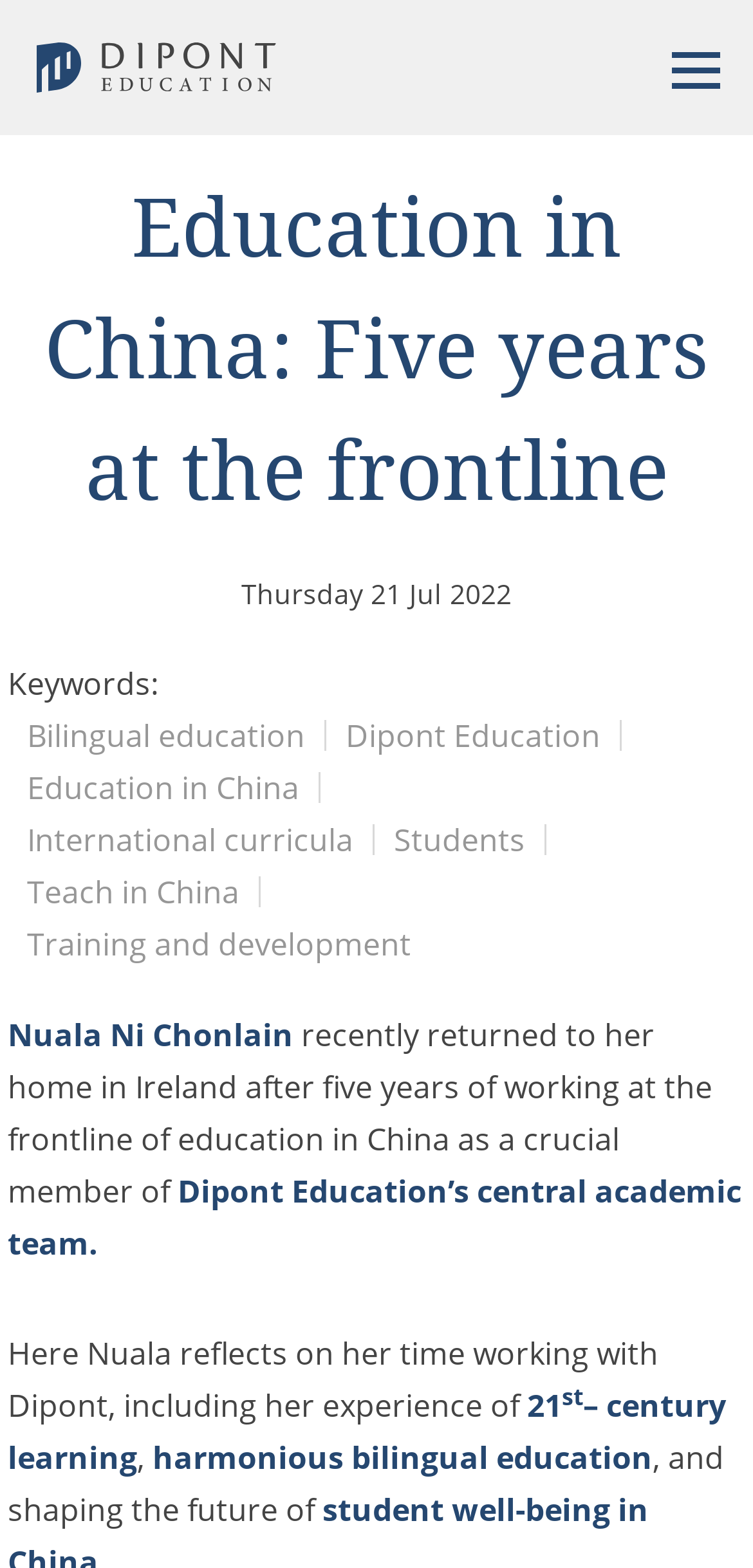Could you provide the bounding box coordinates for the portion of the screen to click to complete this instruction: "Learn about Nuala Ni Chonlain's experience"?

[0.01, 0.646, 0.39, 0.673]